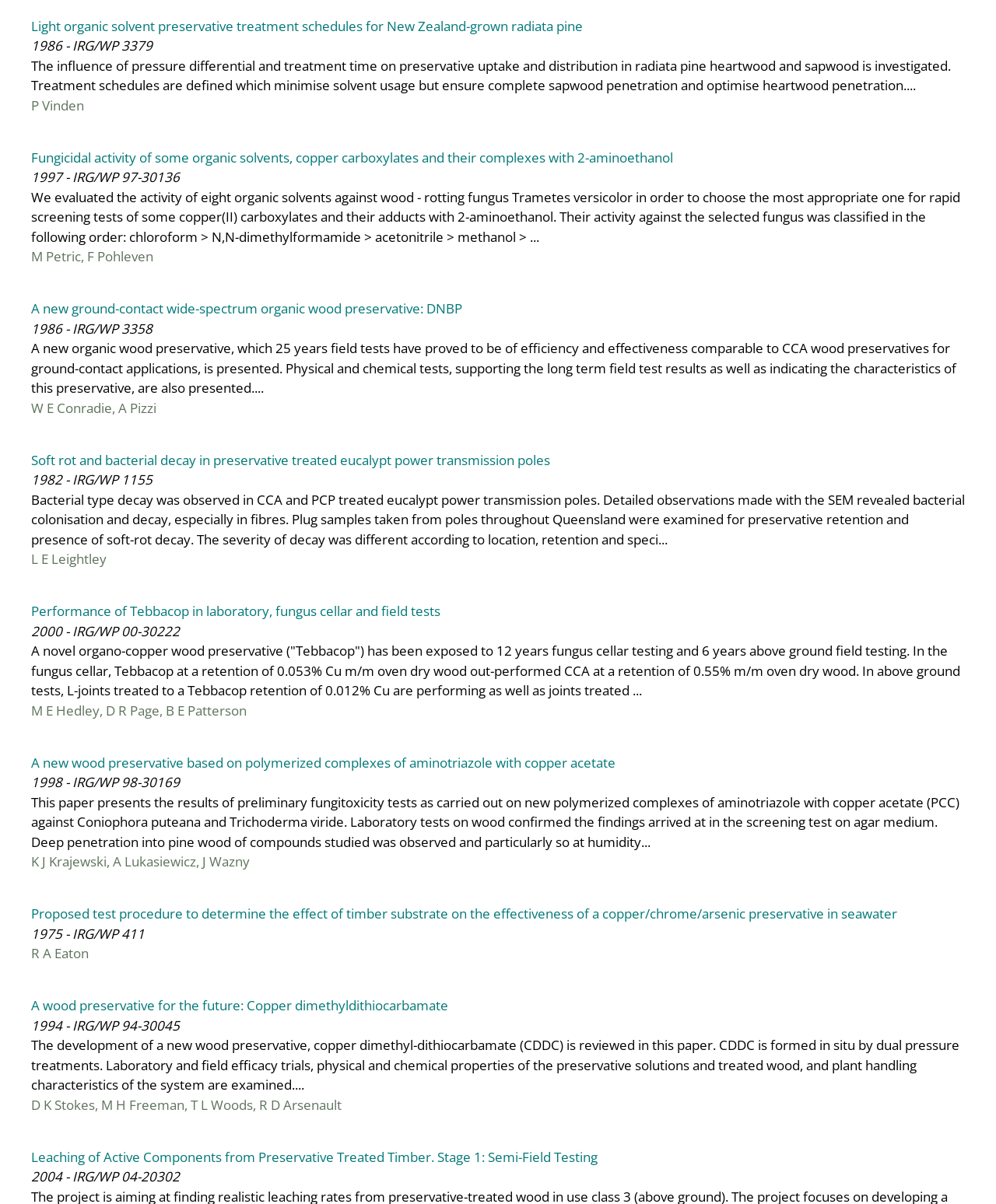Can you show the bounding box coordinates of the region to click on to complete the task described in the instruction: "Click the link 'Soft rot and bacterial decay in preservative treated eucalypt power transmission poles'"?

[0.031, 0.374, 0.552, 0.389]